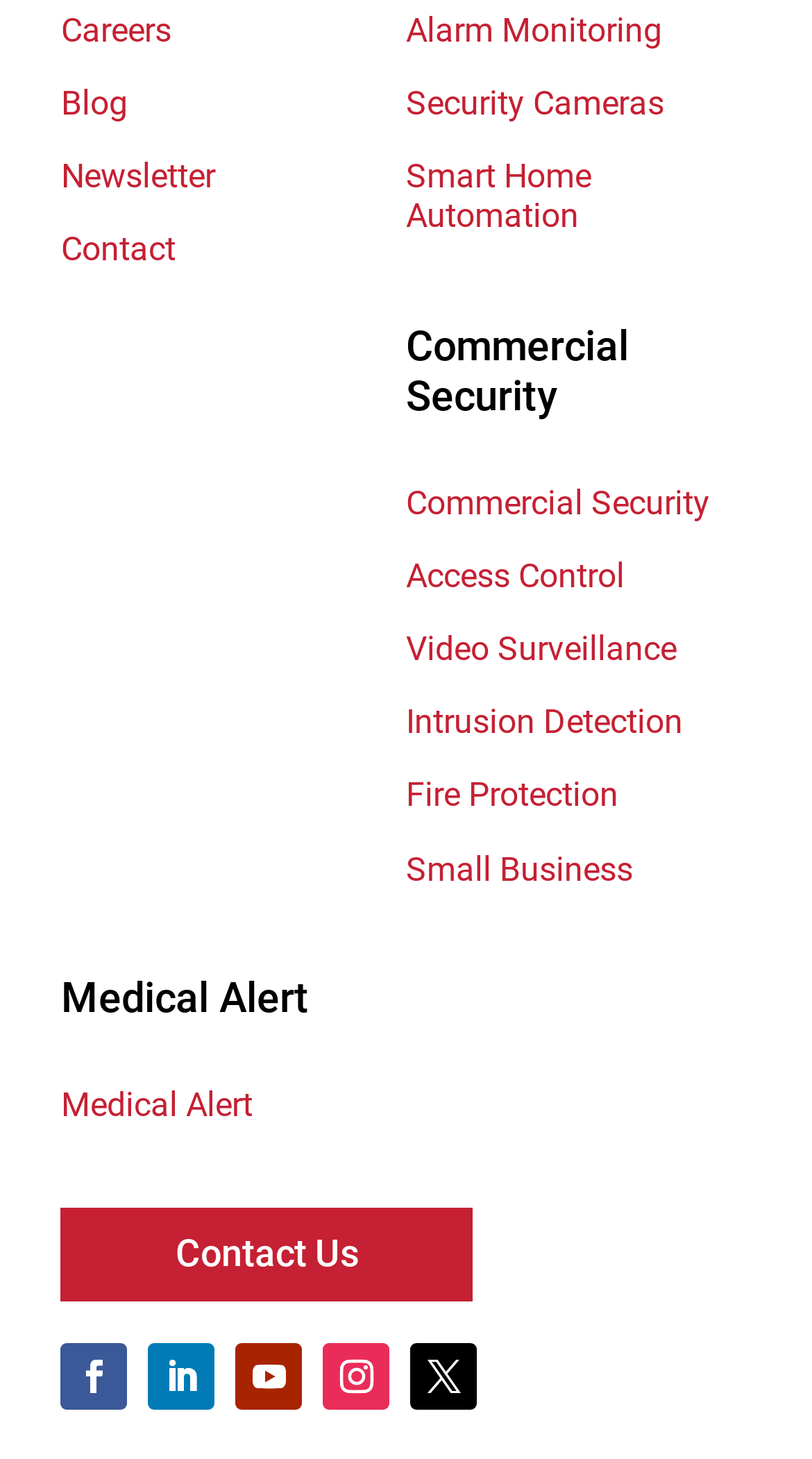Please find the bounding box coordinates for the clickable element needed to perform this instruction: "Contact us".

[0.075, 0.828, 0.583, 0.892]